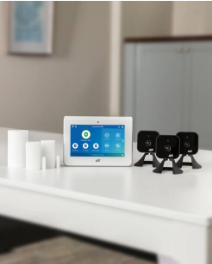What type of interface does the control panel have?
Refer to the image and provide a one-word or short phrase answer.

Touchscreen